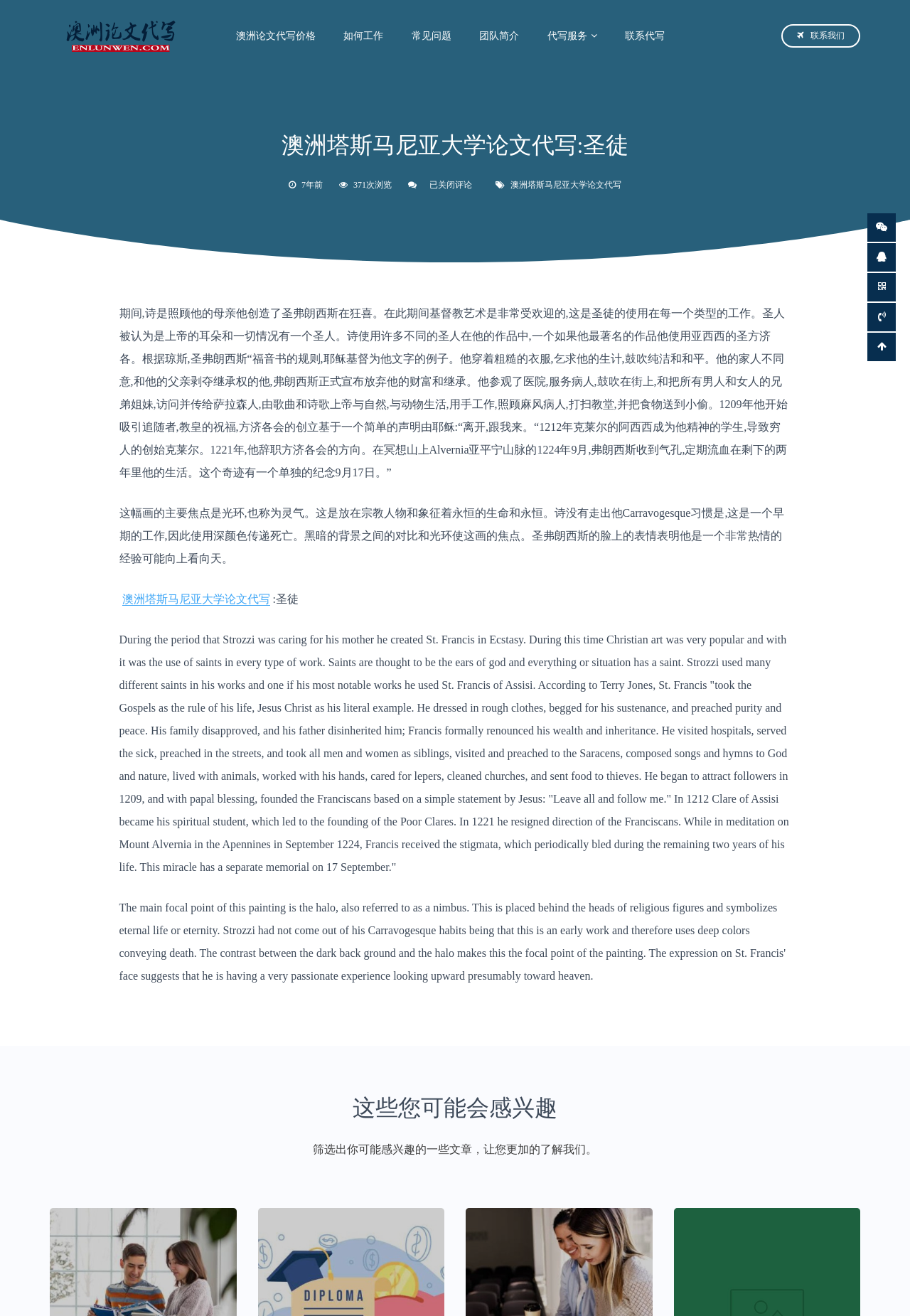Refer to the image and offer a detailed explanation in response to the question: What is the name of the university mentioned?

The name of the university mentioned is Tasmania University, which can be inferred from the text '澳洲塔斯马尼亚大学论文代写' on the webpage.